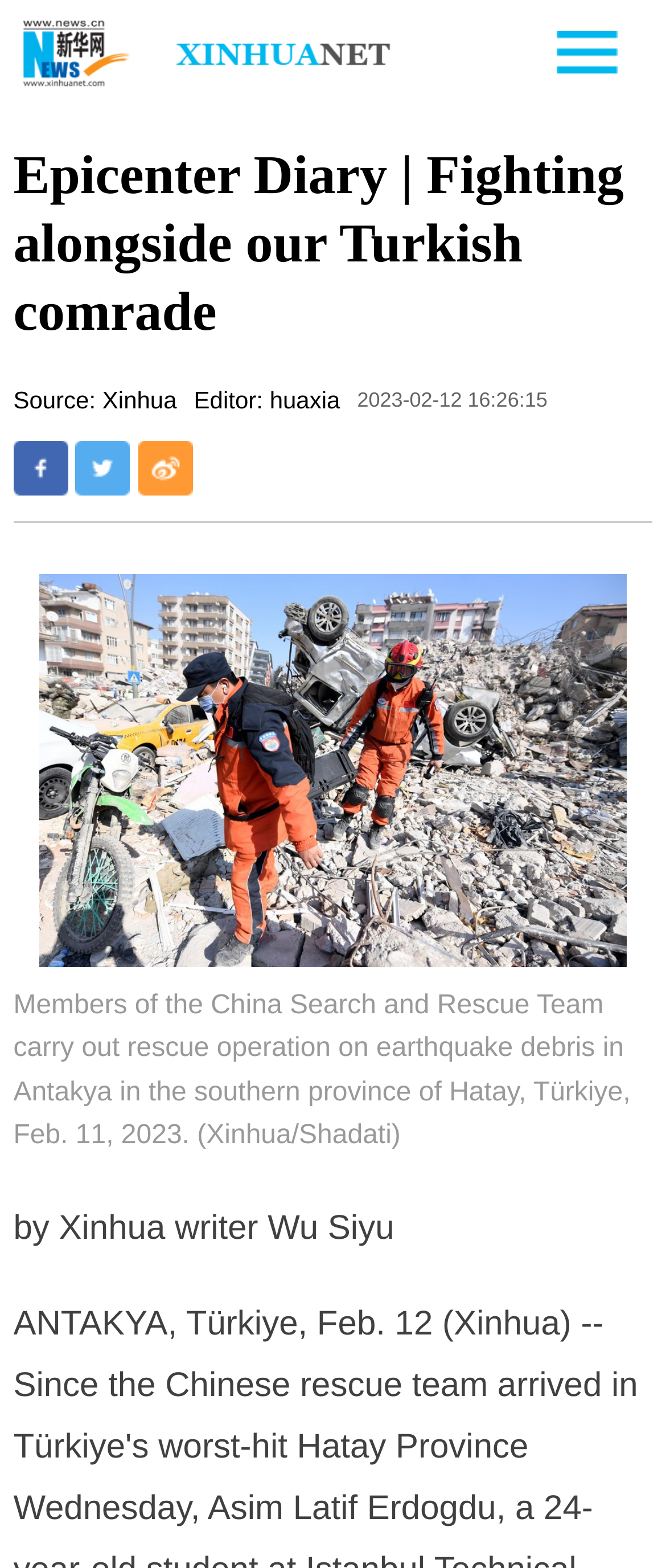What is the date of the article?
Please respond to the question with a detailed and informative answer.

I found the answer by looking at the static text element with the content '2023-02-12 16:26:15' located at the top of the webpage, below the main heading. The date is the first part of the timestamp.